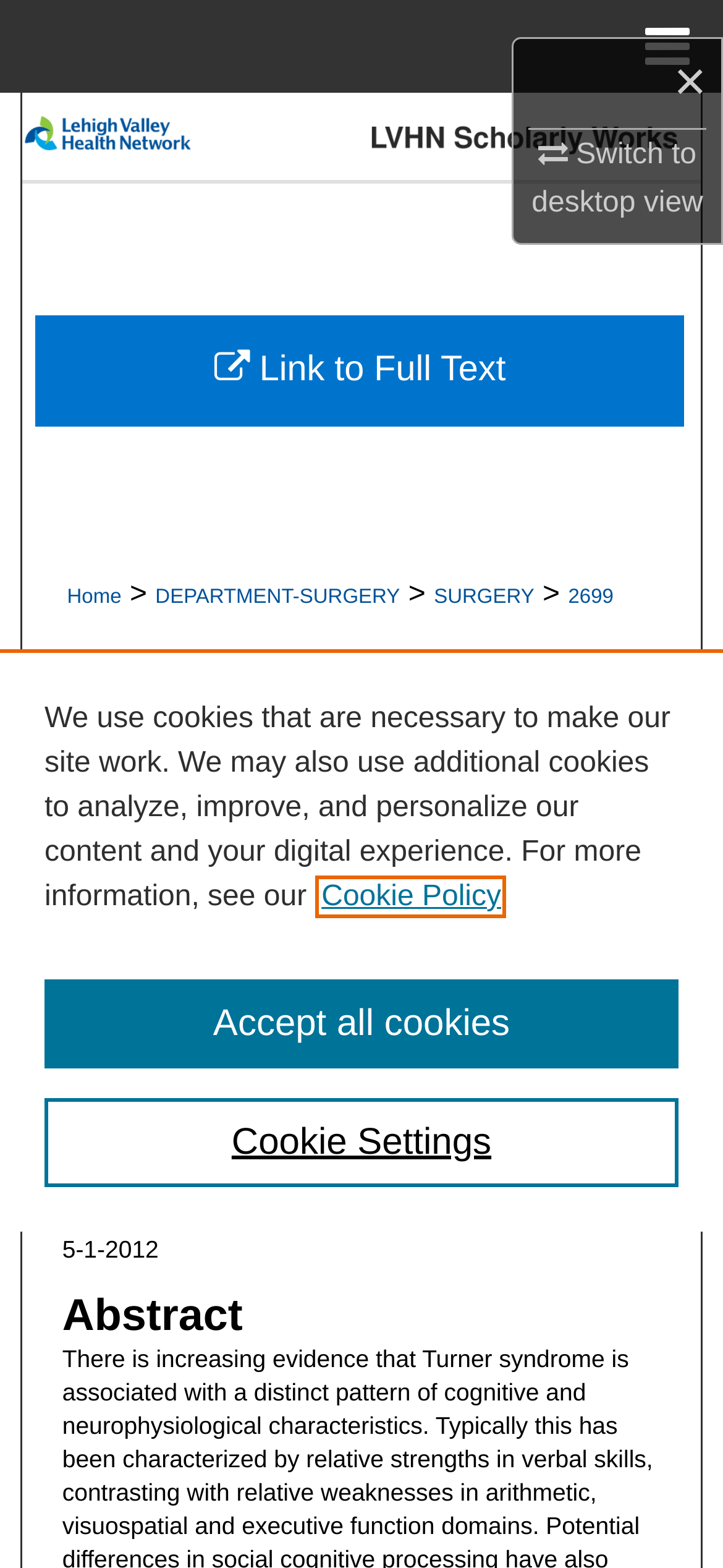Please provide the bounding box coordinates for the UI element as described: "My Account". The coordinates must be four floats between 0 and 1, represented as [left, top, right, bottom].

[0.0, 0.177, 1.0, 0.237]